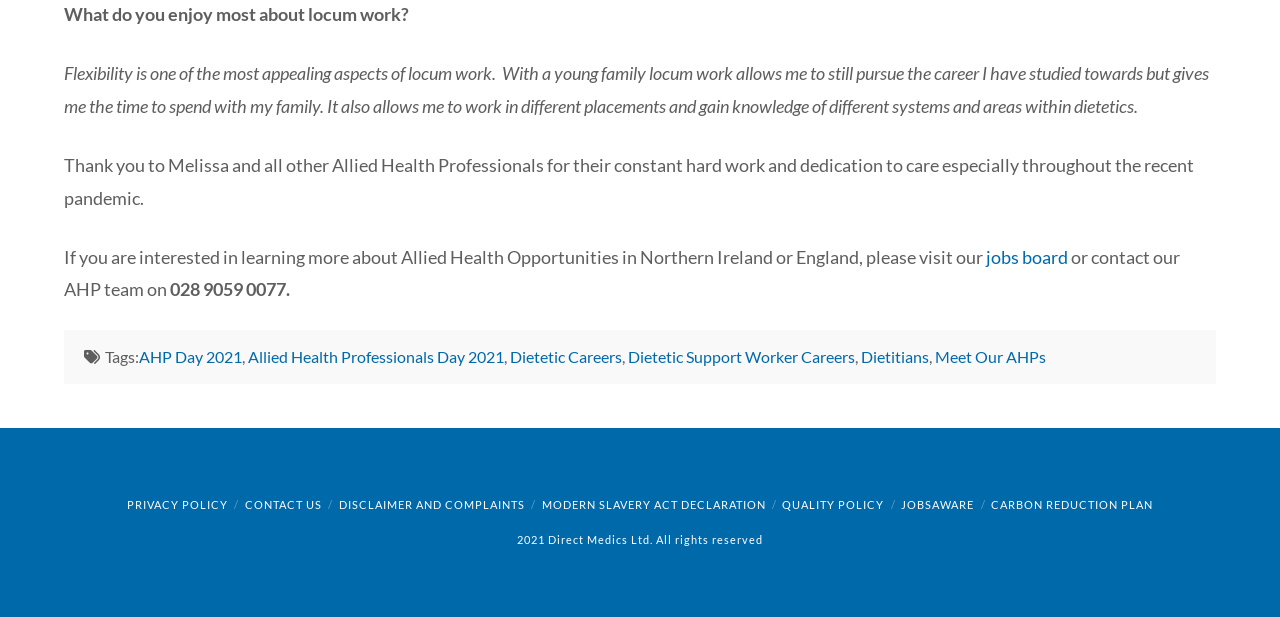Please locate the bounding box coordinates for the element that should be clicked to achieve the following instruction: "Read the 'PRIVACY POLICY'". Ensure the coordinates are given as four float numbers between 0 and 1, i.e., [left, top, right, bottom].

[0.099, 0.807, 0.178, 0.829]